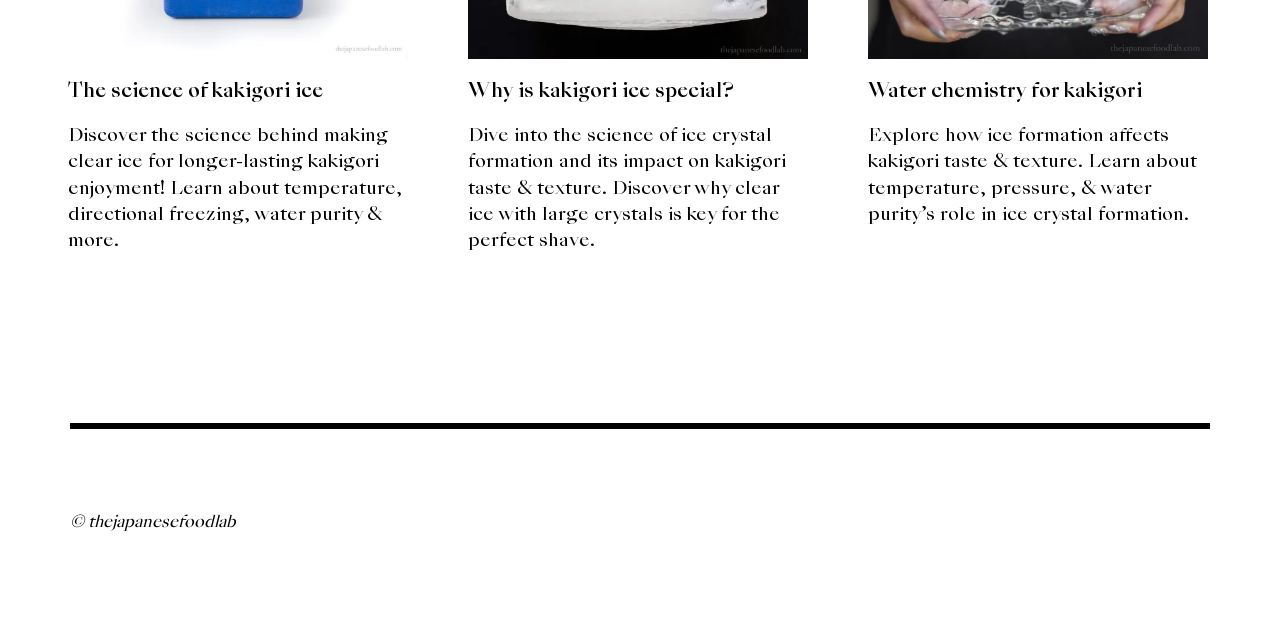Mark the bounding box of the element that matches the following description: "Why is kakigori ice special?".

[0.366, 0.119, 0.573, 0.166]